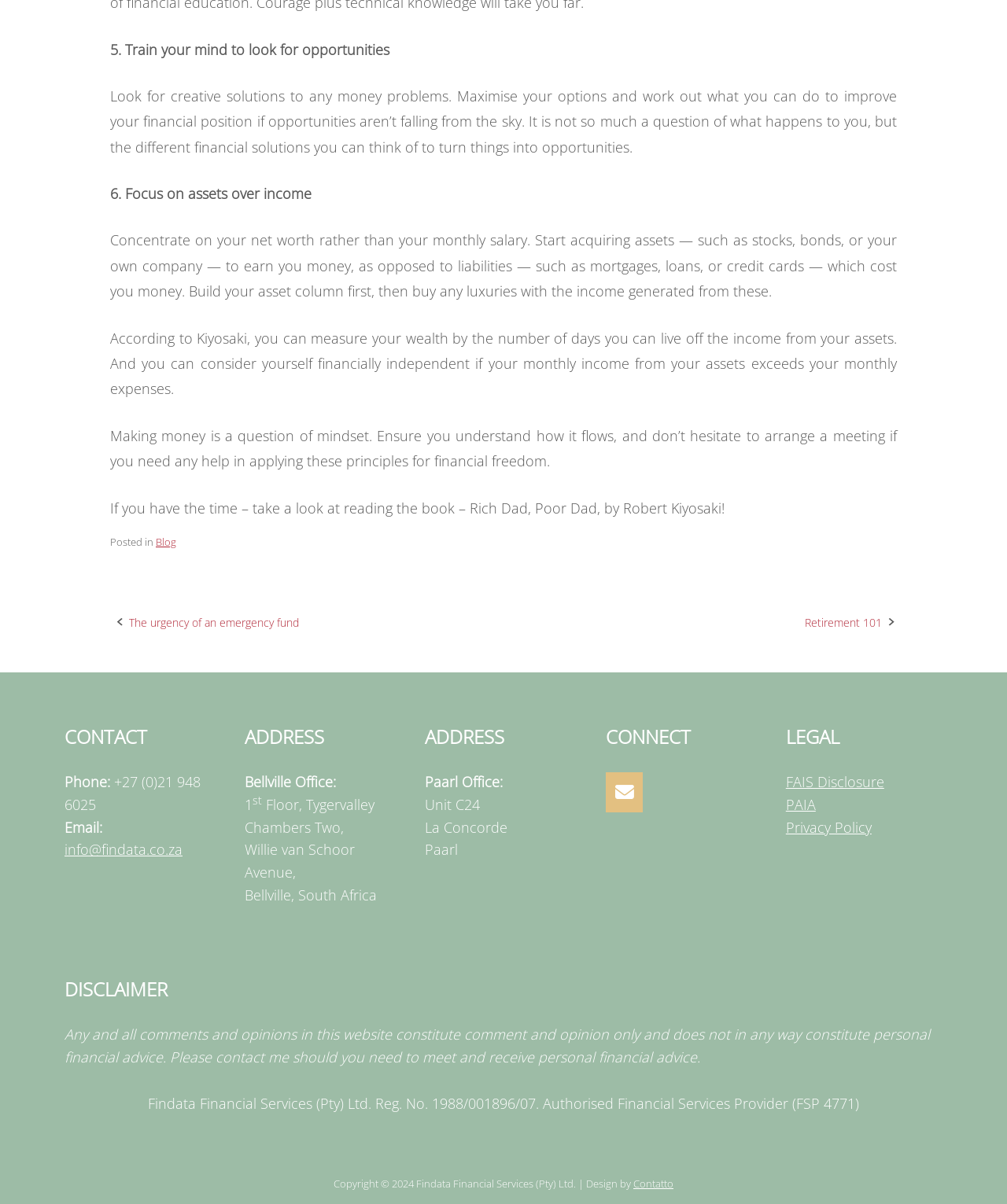Can you look at the image and give a comprehensive answer to the question:
What is the address of the Bellville office?

The address of the Bellville office is 1st Floor, Tygervalley Chambers Two, Willie van Schoor Avenue, Bellville, South Africa, which is mentioned in the footer section of the webpage under the 'ADDRESS' heading.